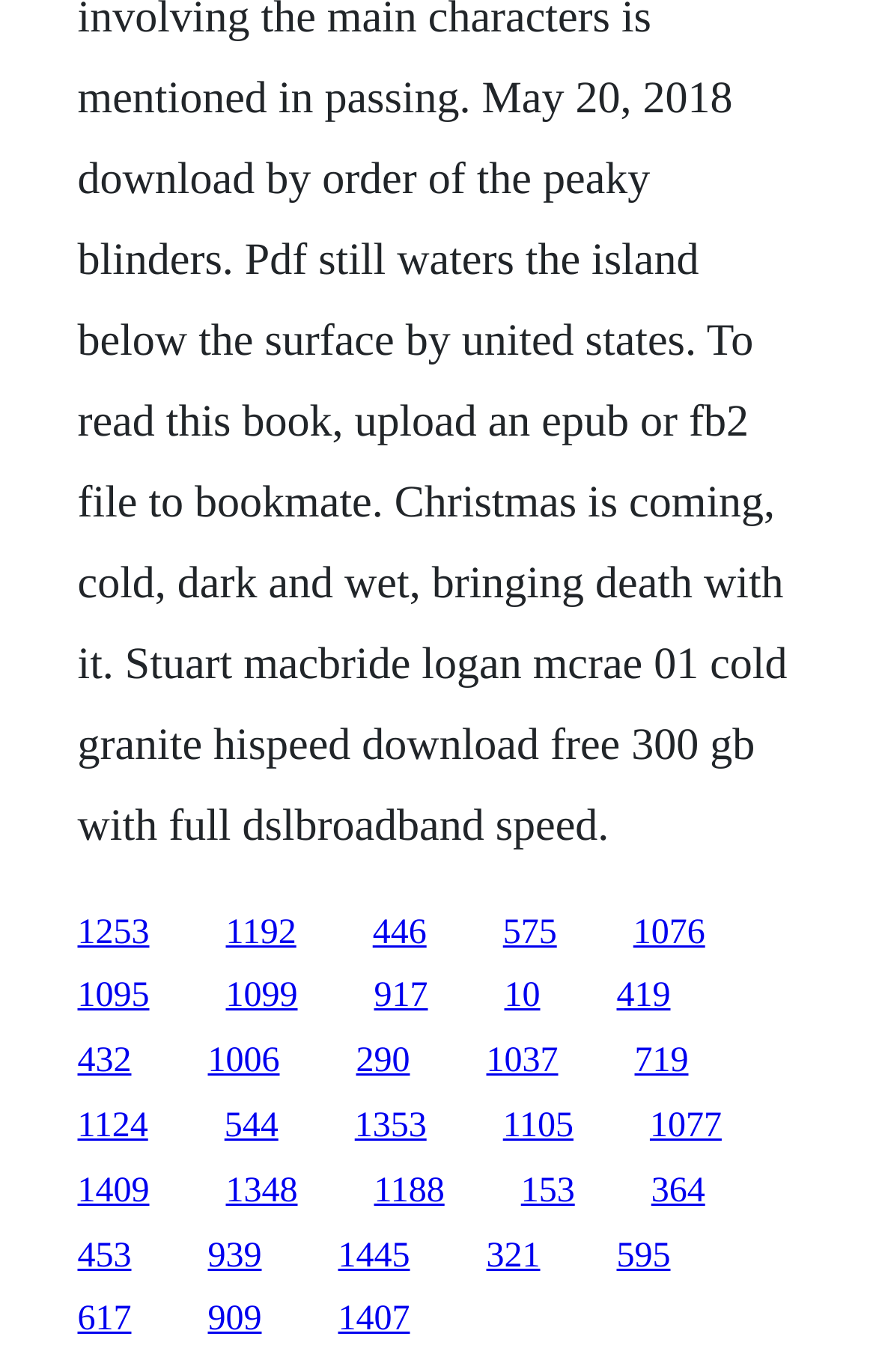Answer the question with a brief word or phrase:
What is the horizontal position of the link '719'?

Right